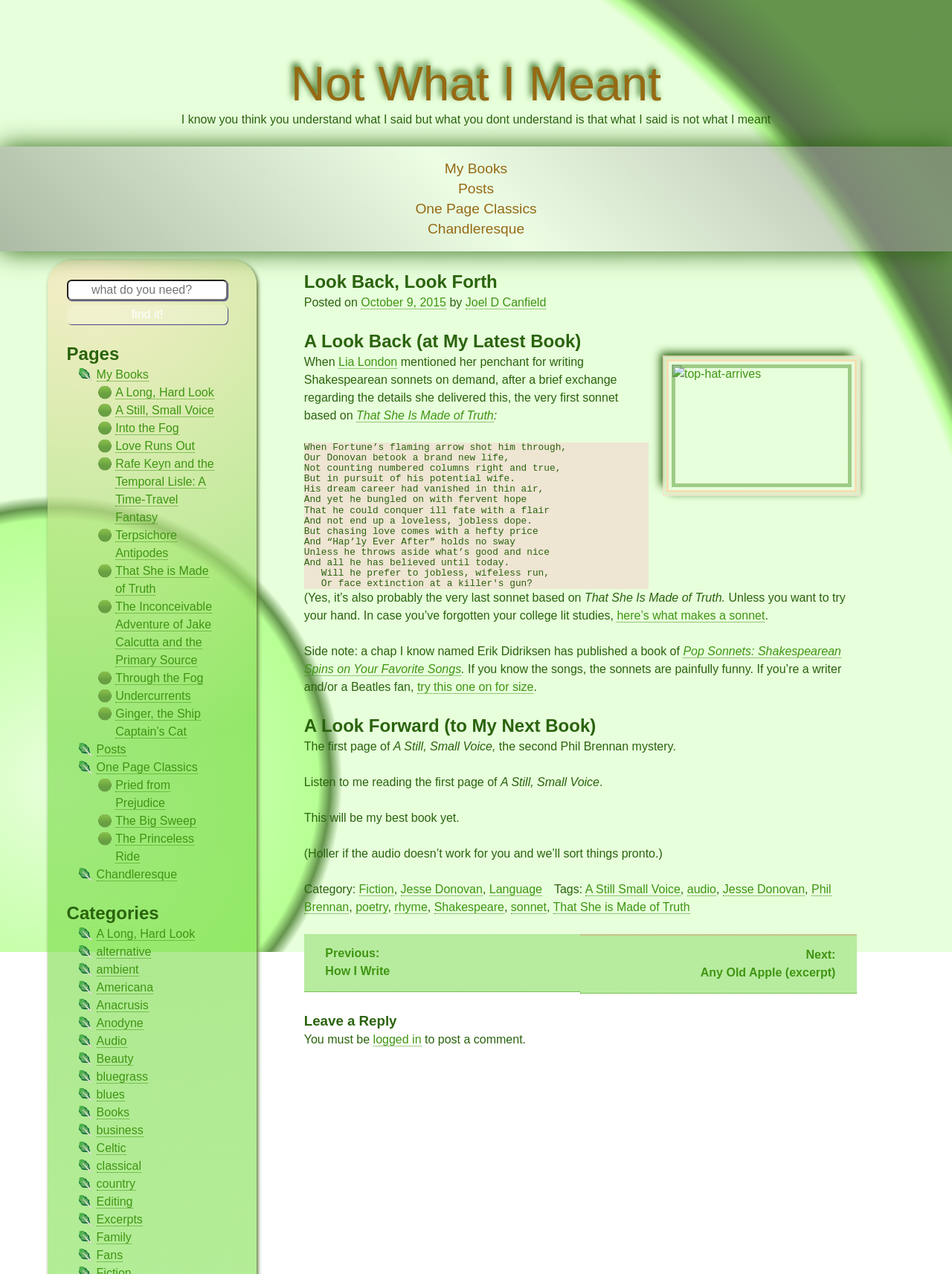Could you provide the bounding box coordinates for the portion of the screen to click to complete this instruction: "Go to the page 'My Books'"?

[0.455, 0.124, 0.545, 0.14]